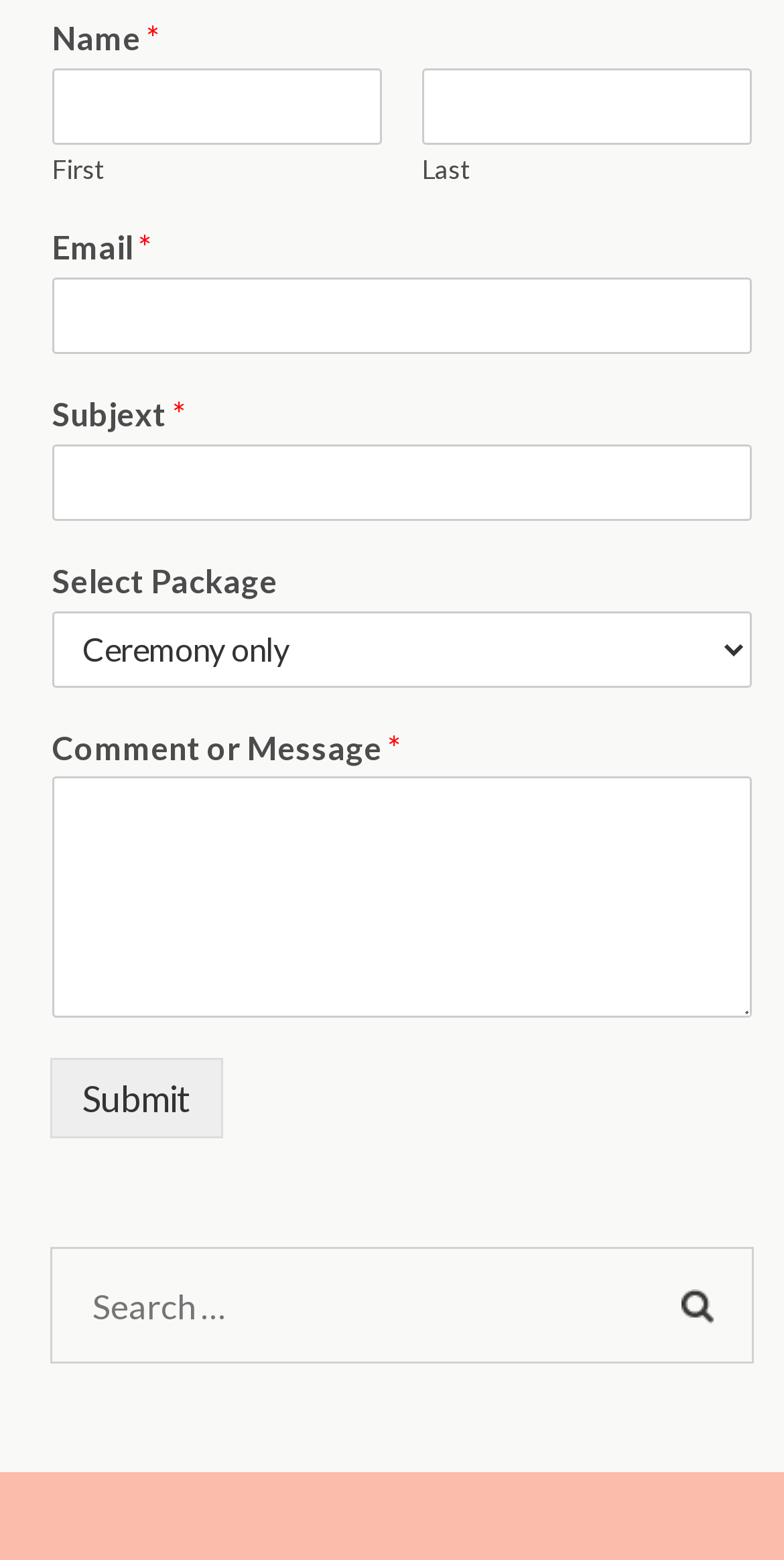Look at the image and give a detailed response to the following question: What is the purpose of the 'Select Package' dropdown?

The purpose of the 'Select Package' dropdown is to select a package because it is a combobox element with a label 'Select Package' and it is likely to be used to choose an option from a list.